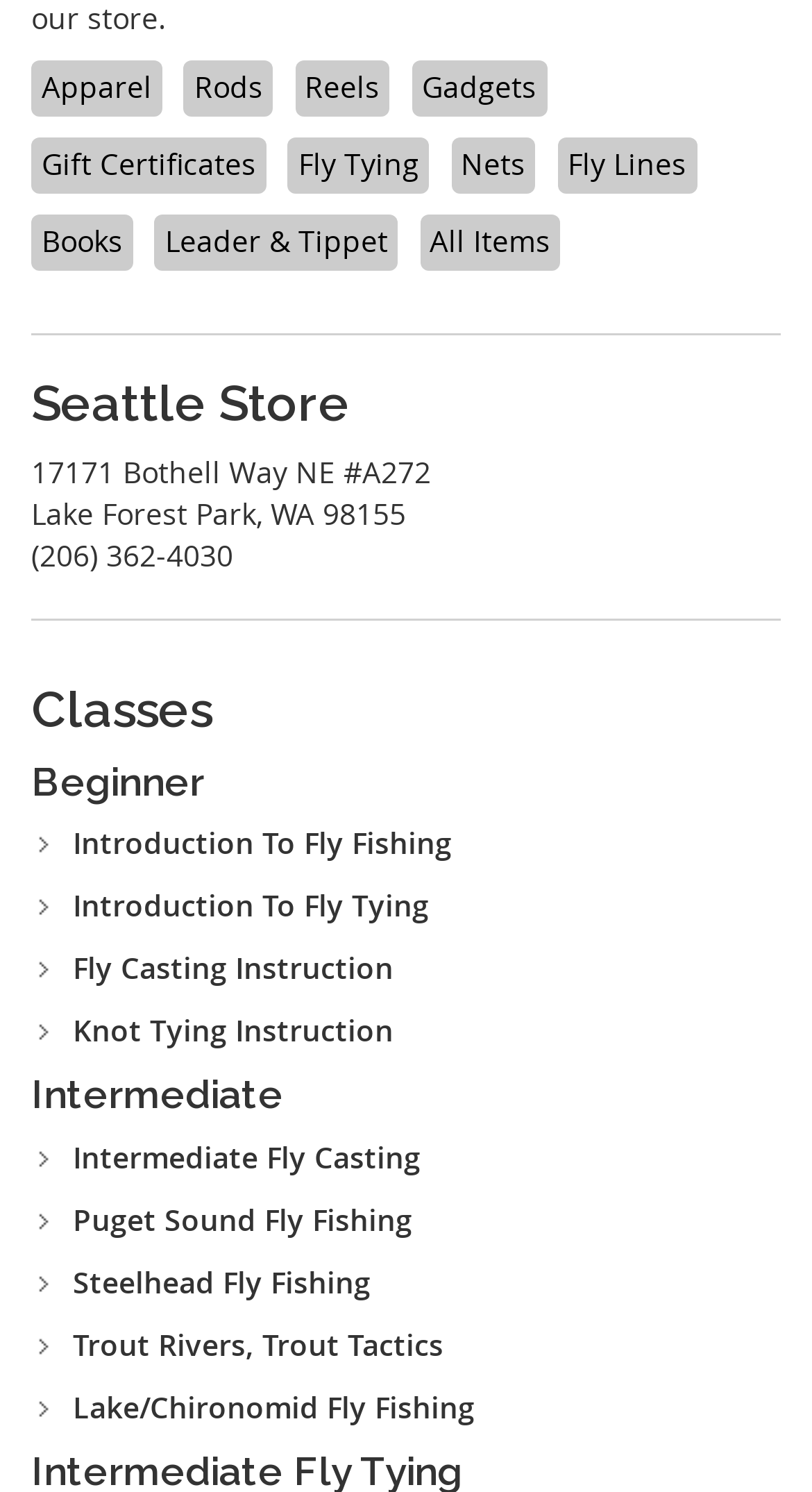Locate the bounding box coordinates of the element that needs to be clicked to carry out the instruction: "Take the Introduction To Fly Fishing class". The coordinates should be given as four float numbers ranging from 0 to 1, i.e., [left, top, right, bottom].

[0.09, 0.552, 0.556, 0.579]